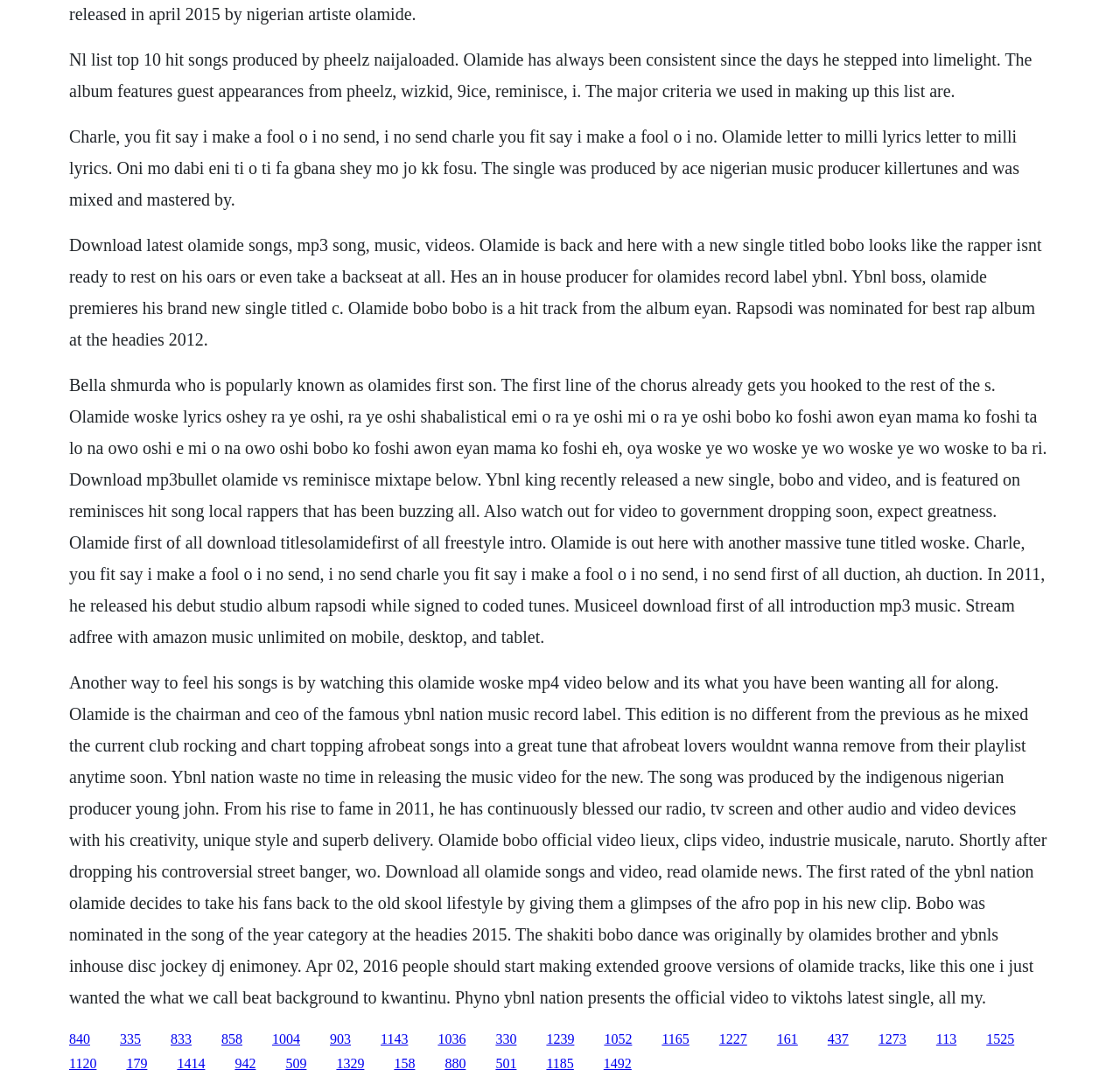What is the name of Olamide's record label?
Using the picture, provide a one-word or short phrase answer.

YBNL